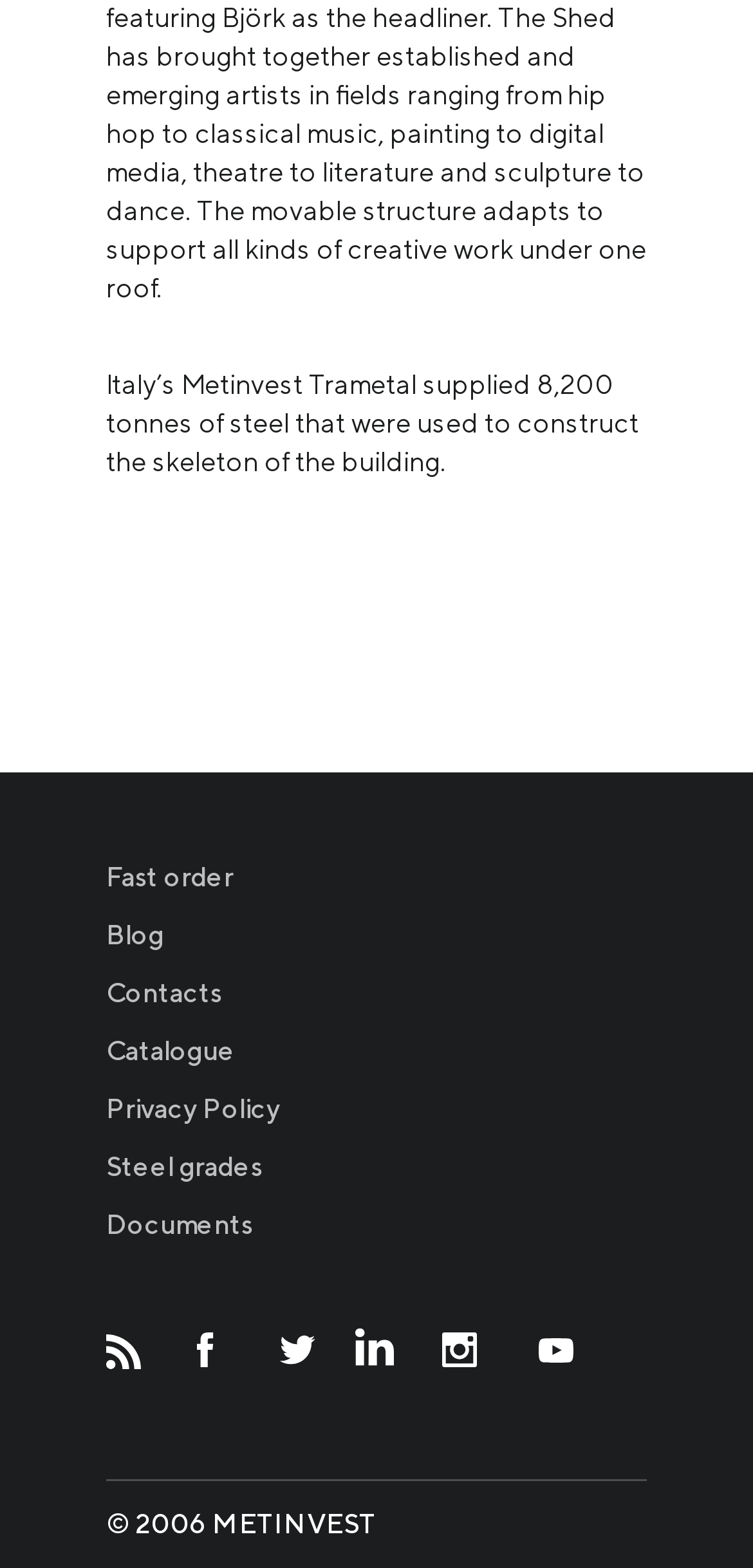What is the company that supplied steel for a building?
Utilize the information in the image to give a detailed answer to the question.

The answer can be found in the StaticText element with the text 'Italy’s Metinvest Trametal supplied 8,200 tonnes of steel that were used to construct the skeleton of the building.'